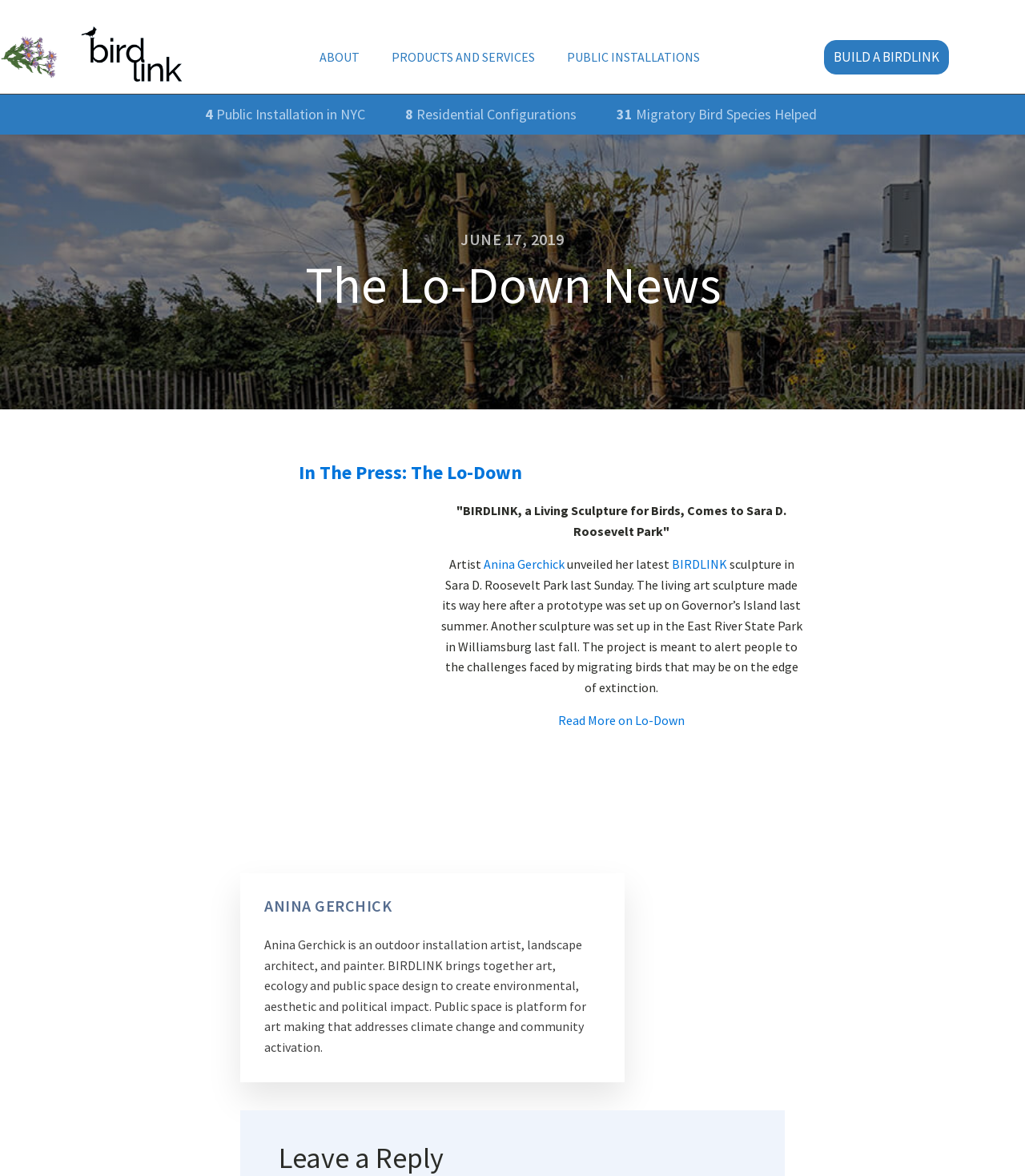What is the name of the park where the BIRDLINK sculpture was set up?
Utilize the information in the image to give a detailed answer to the question.

I found the answer by looking at the text that describes the location of the sculpture, which is 'BIRDLINK, a Living Sculpture for Birds, Comes to Sara D. Roosevelt Park'.